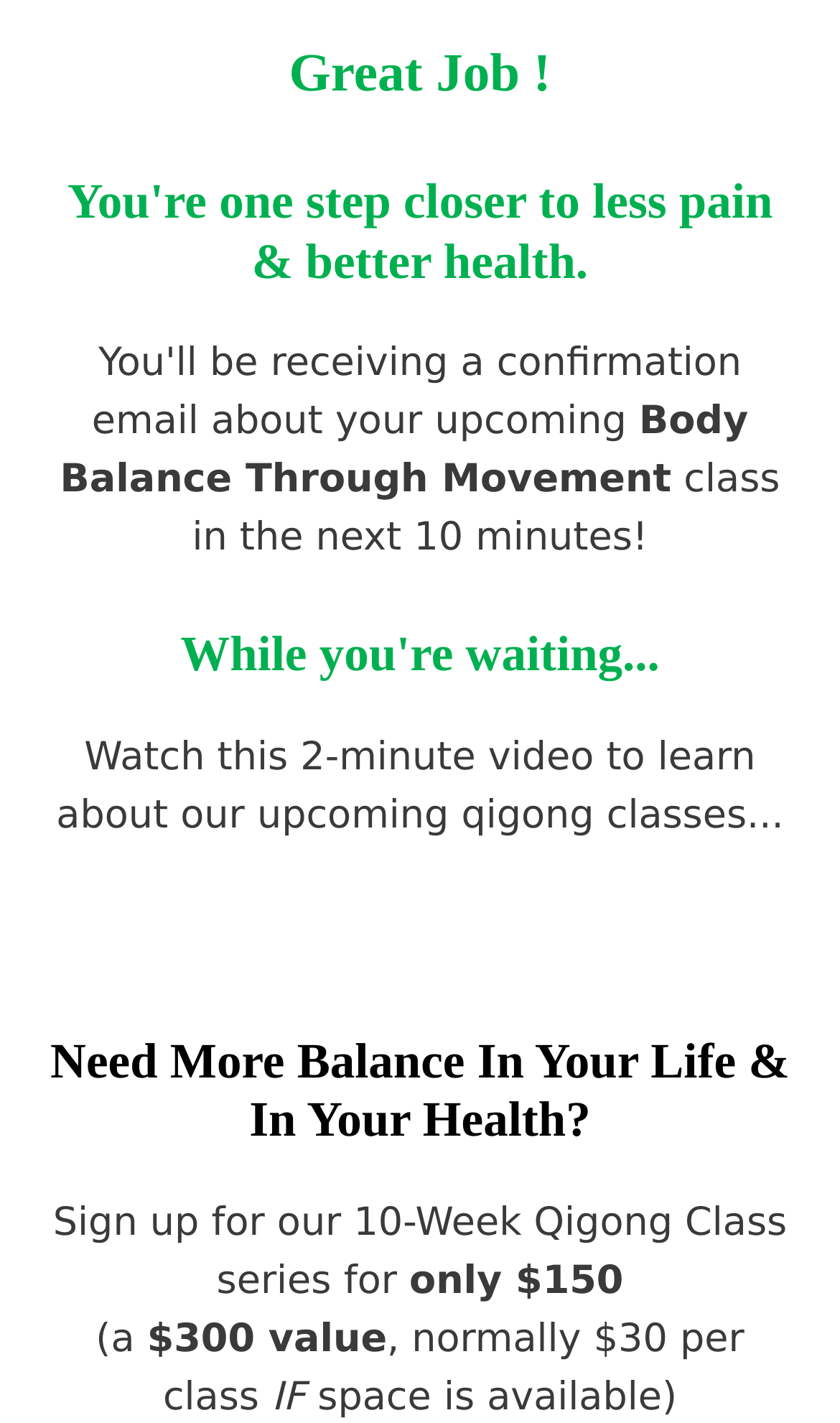Write an extensive caption that covers every aspect of the webpage.

The webpage is a thank-you page for a Qigong workshop, with a prominent heading "Great Job!" at the top. Below this heading, there is a subheading "You're one step closer to less pain & better health." that spans almost the entire width of the page. 

Further down, there is a section related to an upcoming class, with the title "Body Balance Through Movement" followed by a description "class in the next 10 minutes!". 

The next section is headed by "While you're waiting..." and contains a brief instruction to watch a 2-minute video about upcoming Qigong classes. 

Below this, there is a prominent heading "Need More Balance In Your Life & In Your Health?" that takes up most of the page width. 

The final section appears to be a promotional offer, with a description "Sign up for our 10-Week Qigong Class series for only $150" and additional details about the value of the offer, including a normal price of $30 per class. The offer is conditional, with a note "IF space is available".